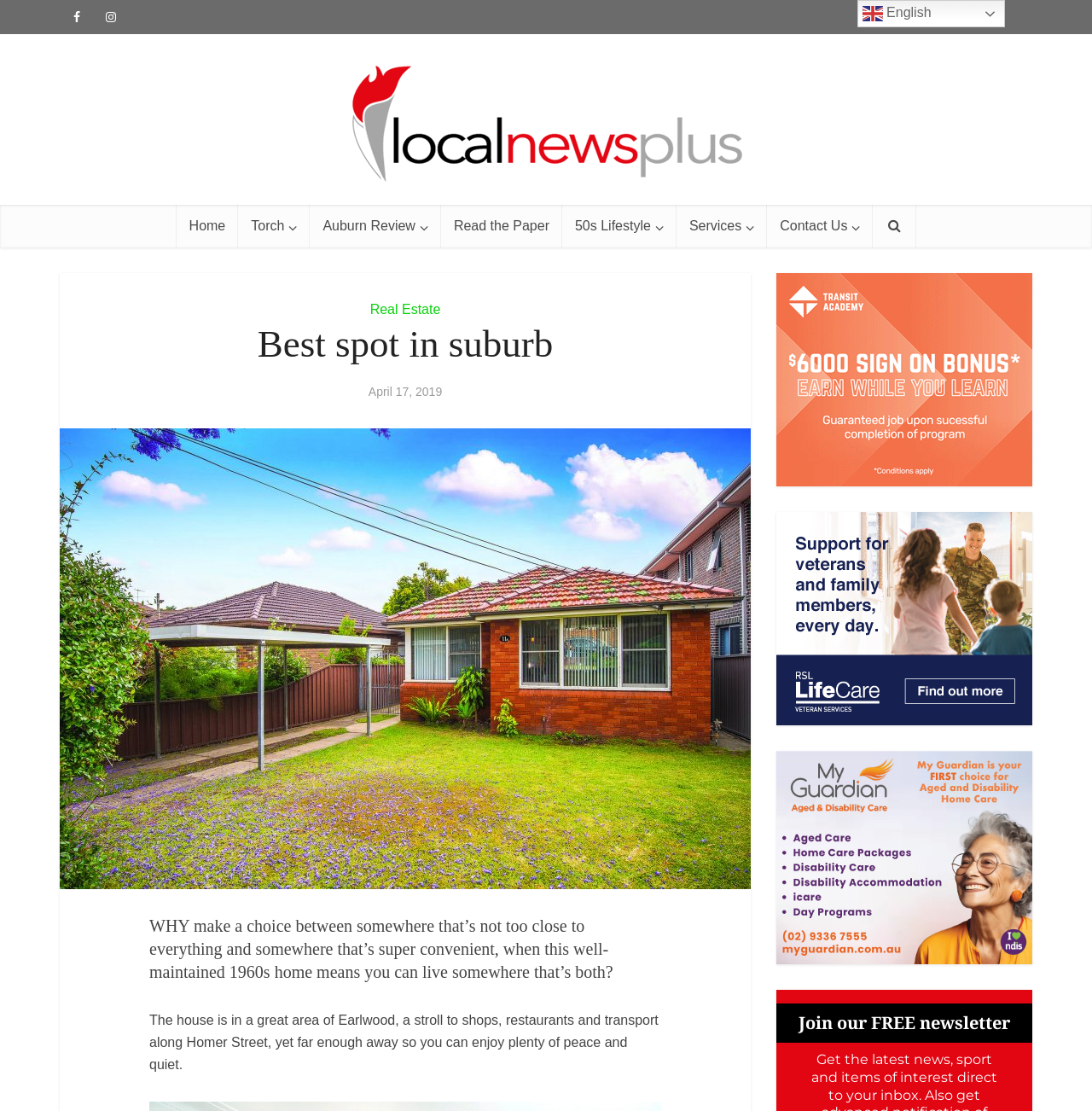Please specify the bounding box coordinates of the region to click in order to perform the following instruction: "Read the article titled 'Best spot in suburb'".

[0.098, 0.289, 0.645, 0.331]